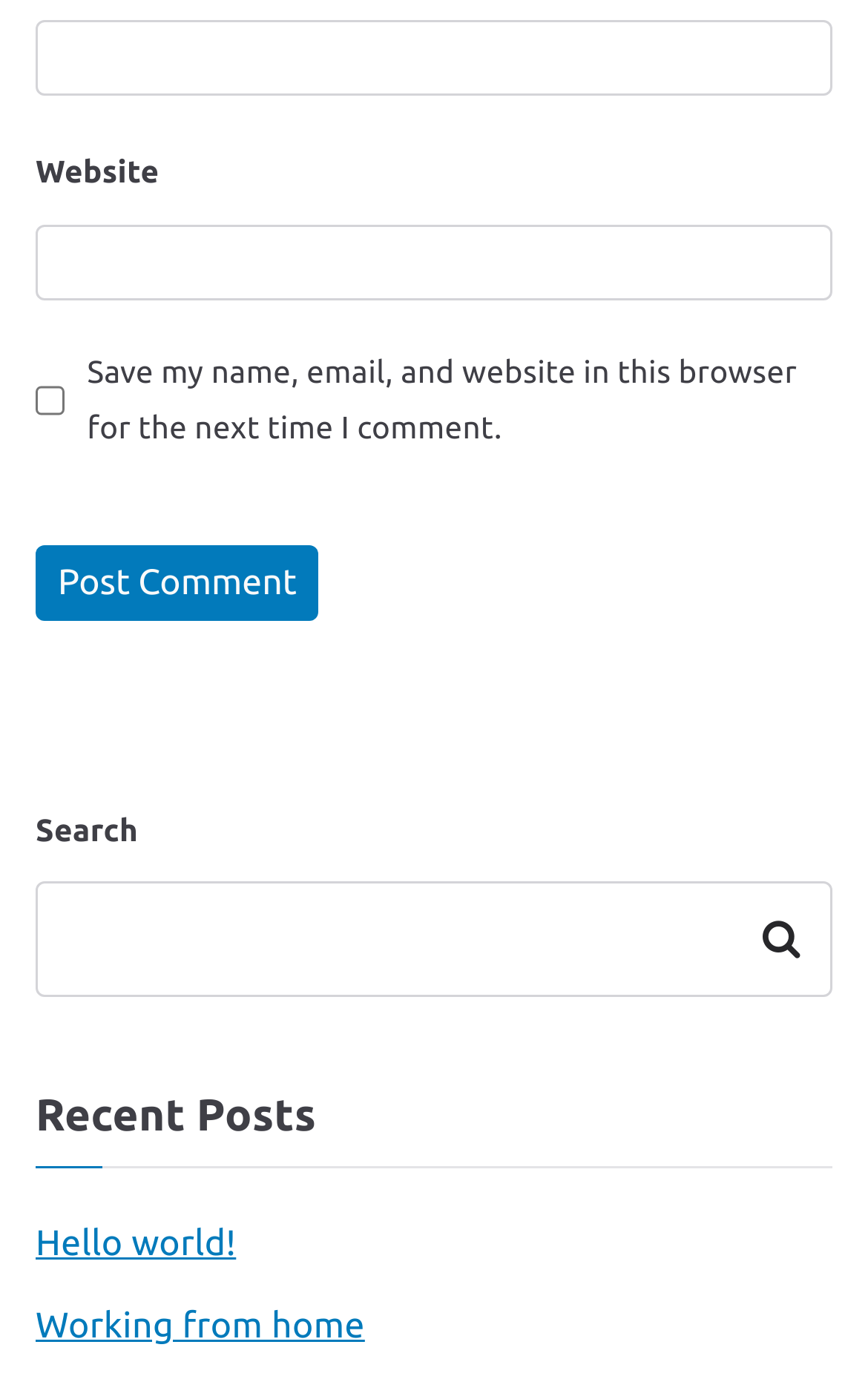Can you give a detailed response to the following question using the information from the image? What is the label of the first textbox?

The first textbox has a label 'Email *' which indicates that it is a required field, and it is described by 'email-notes'.